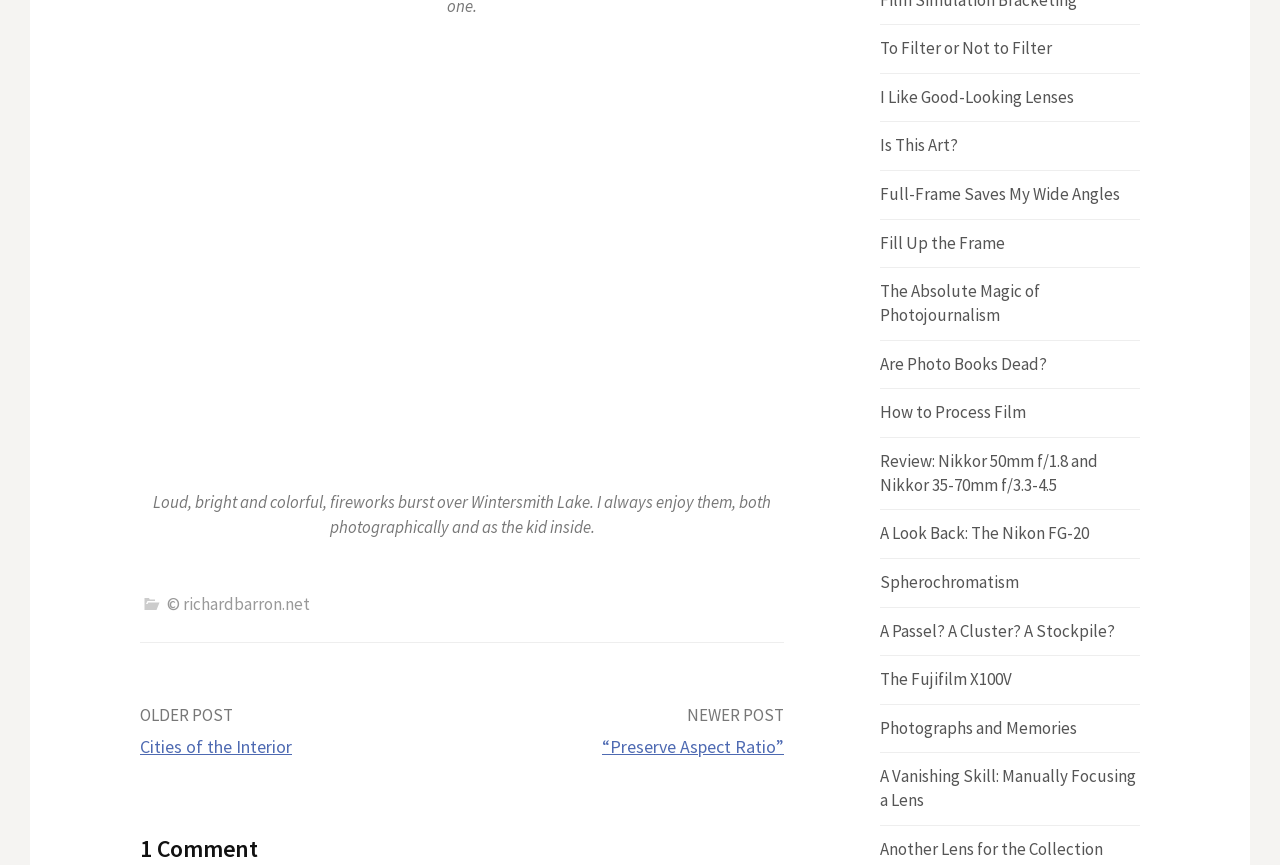Could you please study the image and provide a detailed answer to the question:
What is the purpose of the links at the top of the page?

The links at the top of the page, labeled 'OLDER POST' and 'NEWER POST', appear to be navigation links to allow users to browse through previous and next posts on the blog.